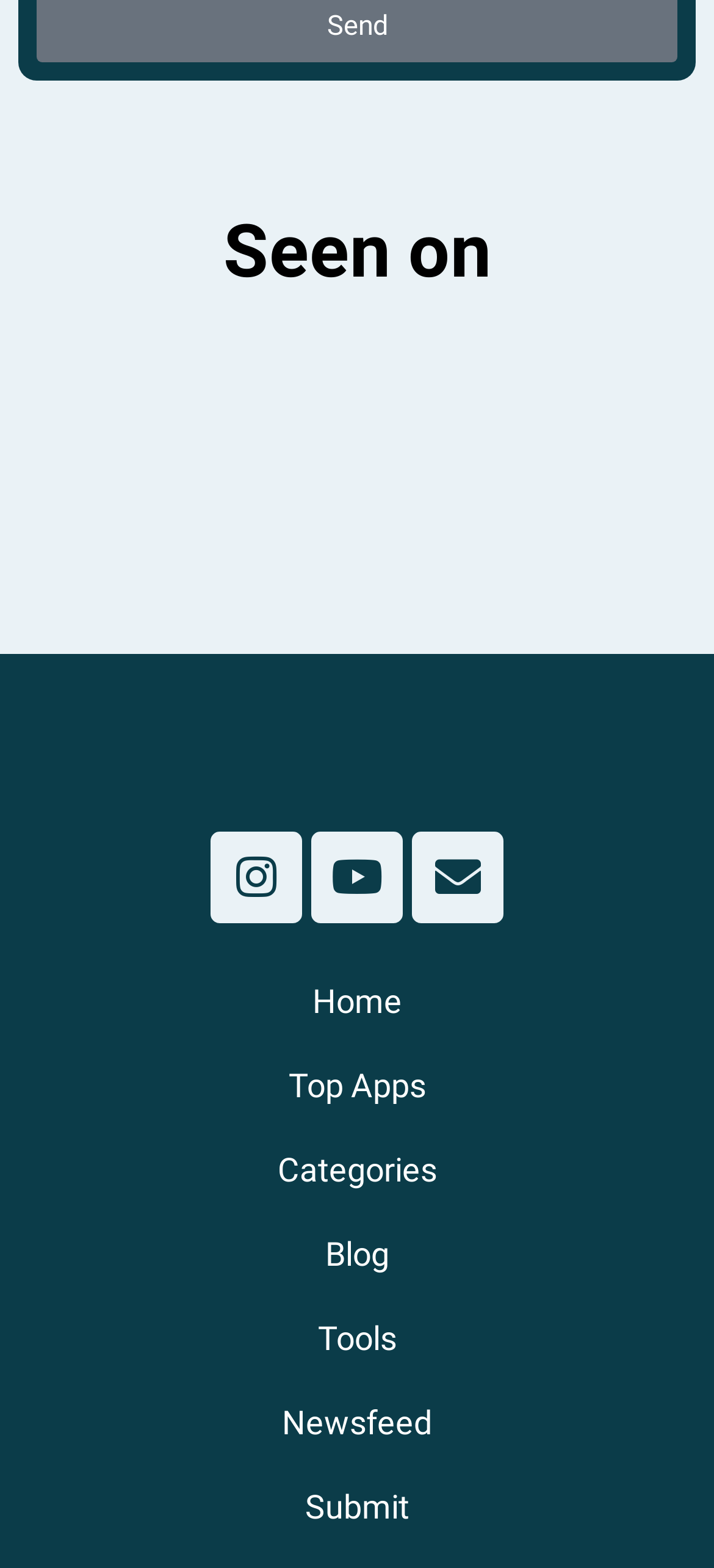How many social media links are there?
Refer to the image and give a detailed response to the question.

I counted the number of social media links by looking at the links with icons, specifically the Instagram and Youtube links, which are located at the bottom of the page.